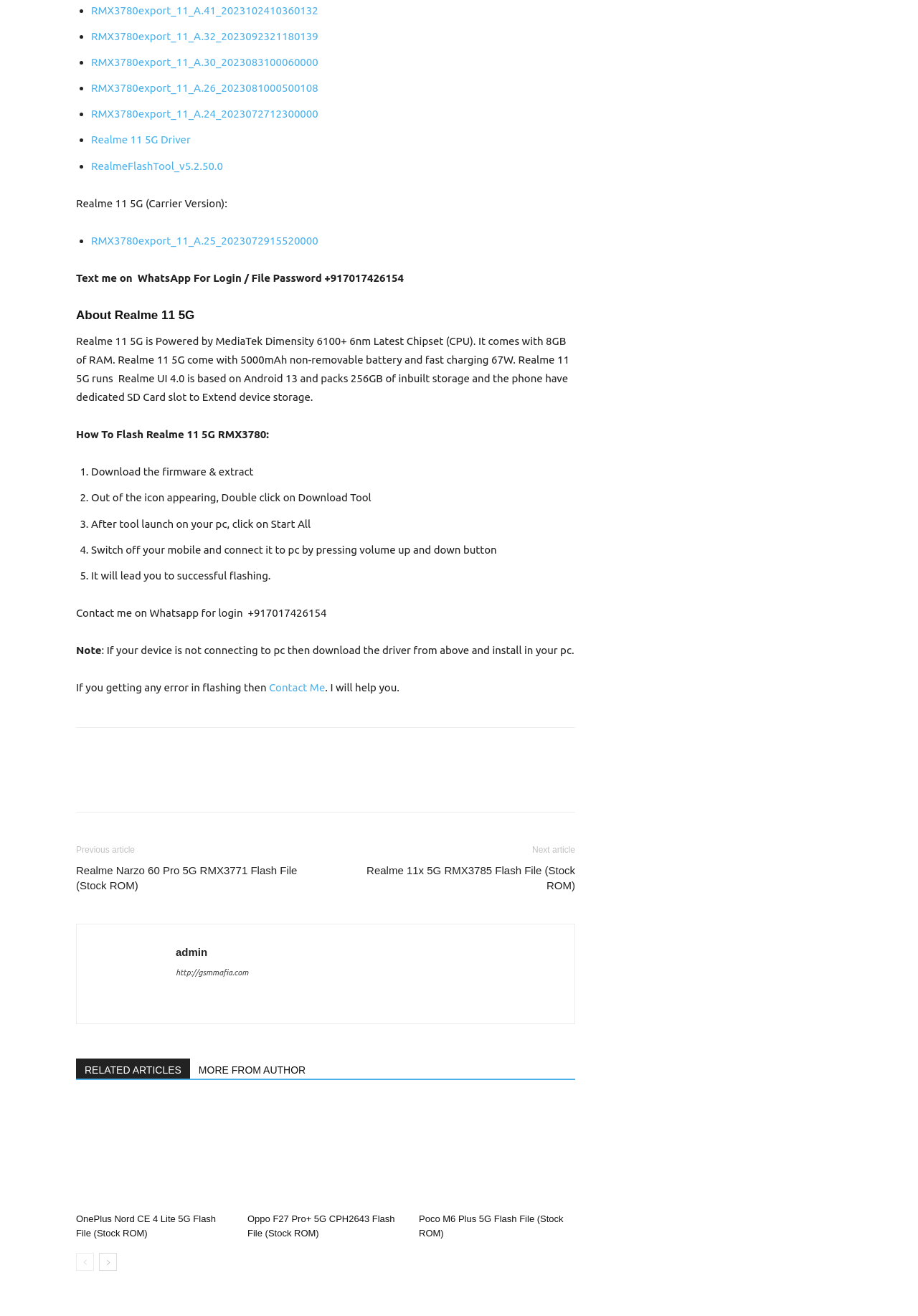Look at the image and write a detailed answer to the question: 
What is the contact method provided for login or file password?

The webpage states 'Text me on WhatsApp For Login / File Password +917017426154', indicating that the contact method provided is WhatsApp.